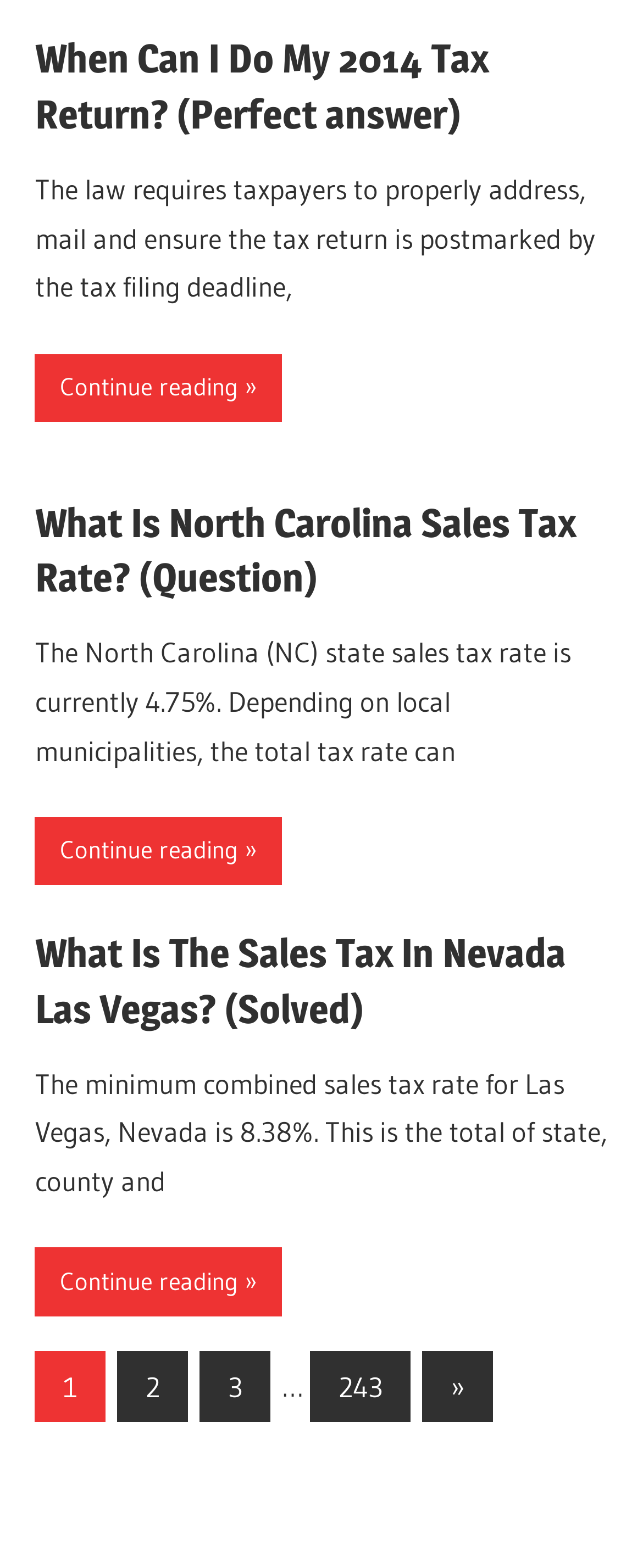Please determine the bounding box coordinates of the element's region to click in order to carry out the following instruction: "Click the reply button". The coordinates should be four float numbers between 0 and 1, i.e., [left, top, right, bottom].

None